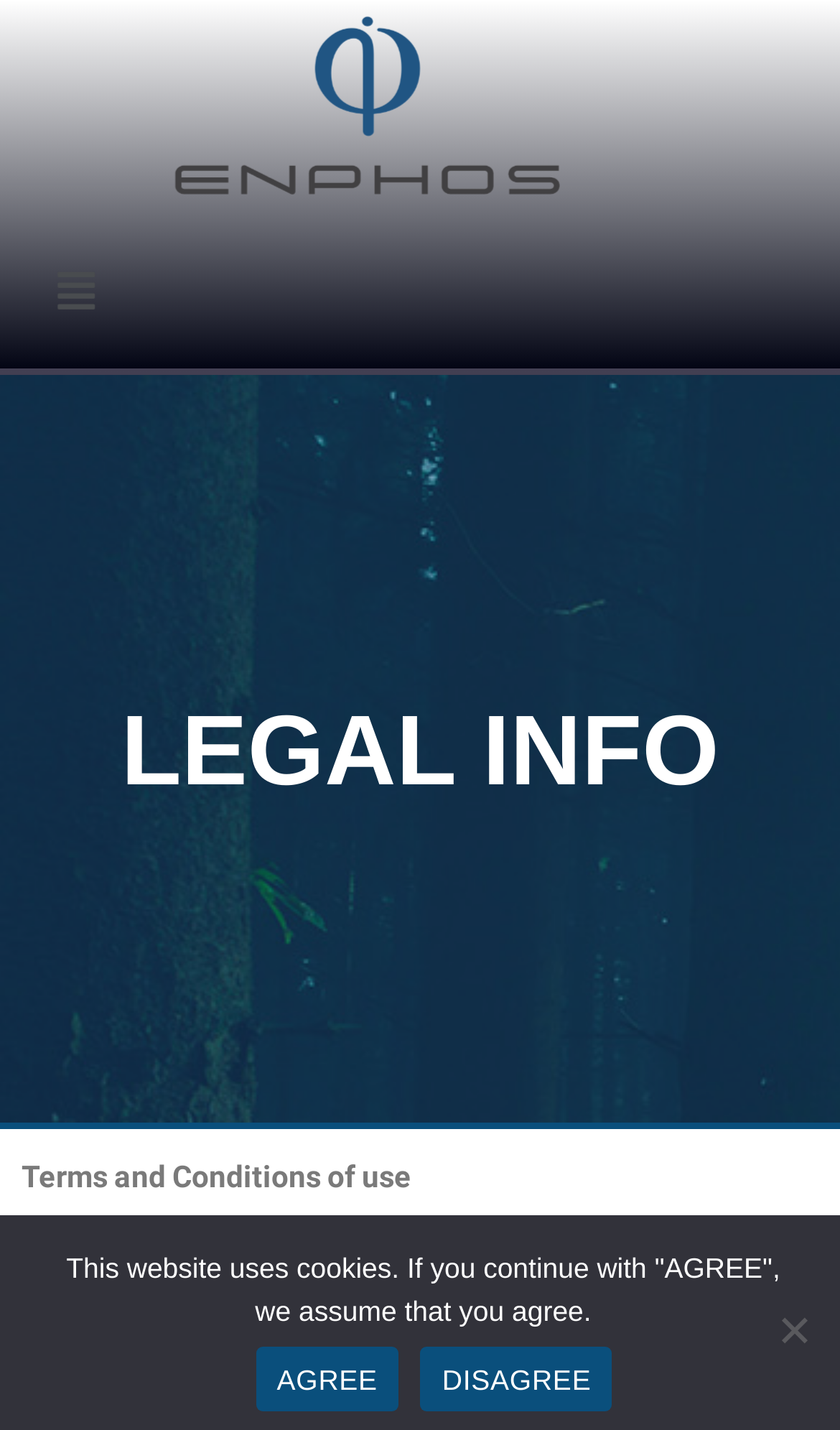Utilize the information from the image to answer the question in detail:
What is the title of the menu?

From the heading element, we can see that the title of the menu is 'LEGAL INFO', which is a heading element inside the button element with the text 'Menu '.